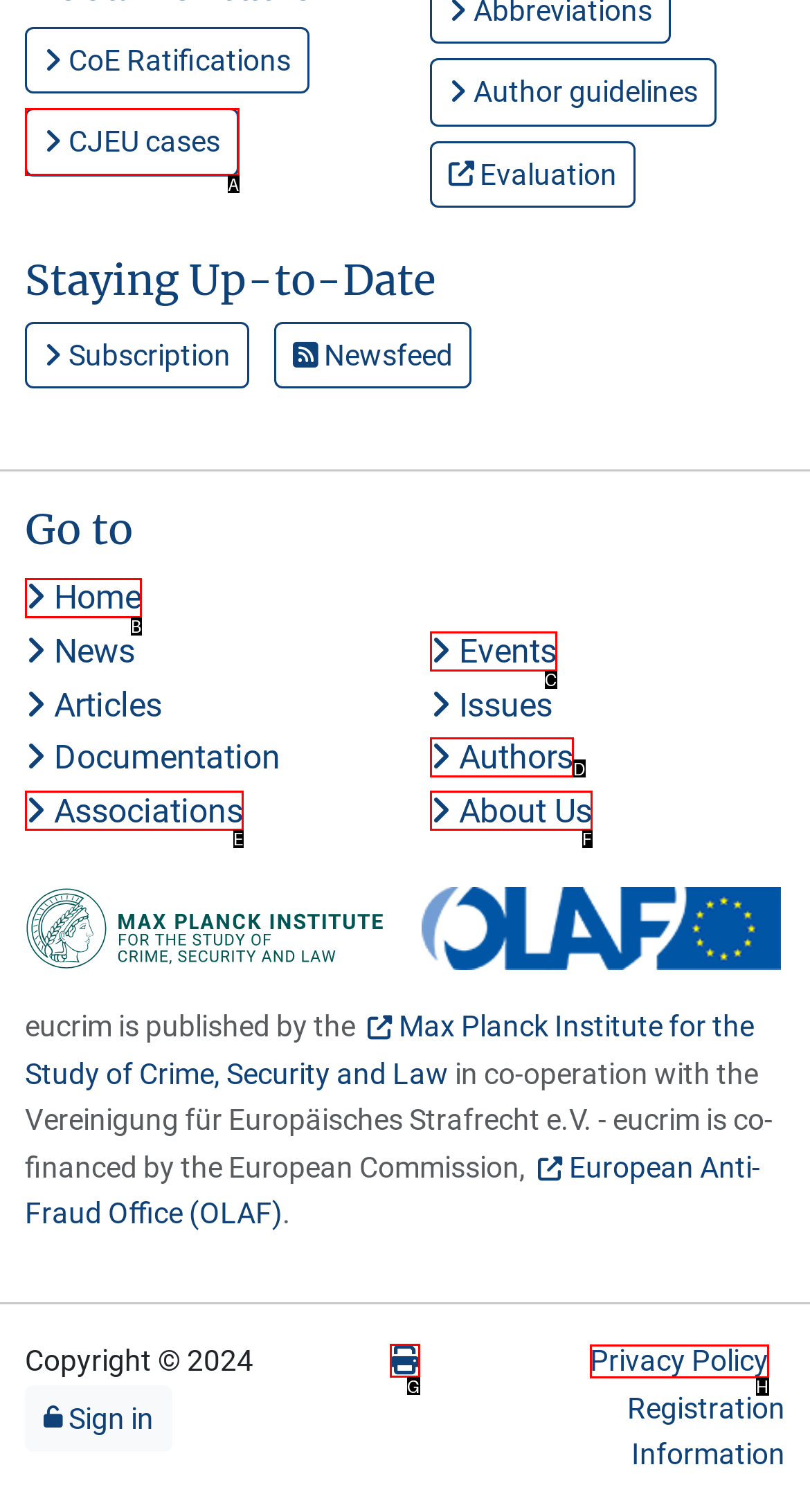Select the UI element that should be clicked to execute the following task: Print the page
Provide the letter of the correct choice from the given options.

G